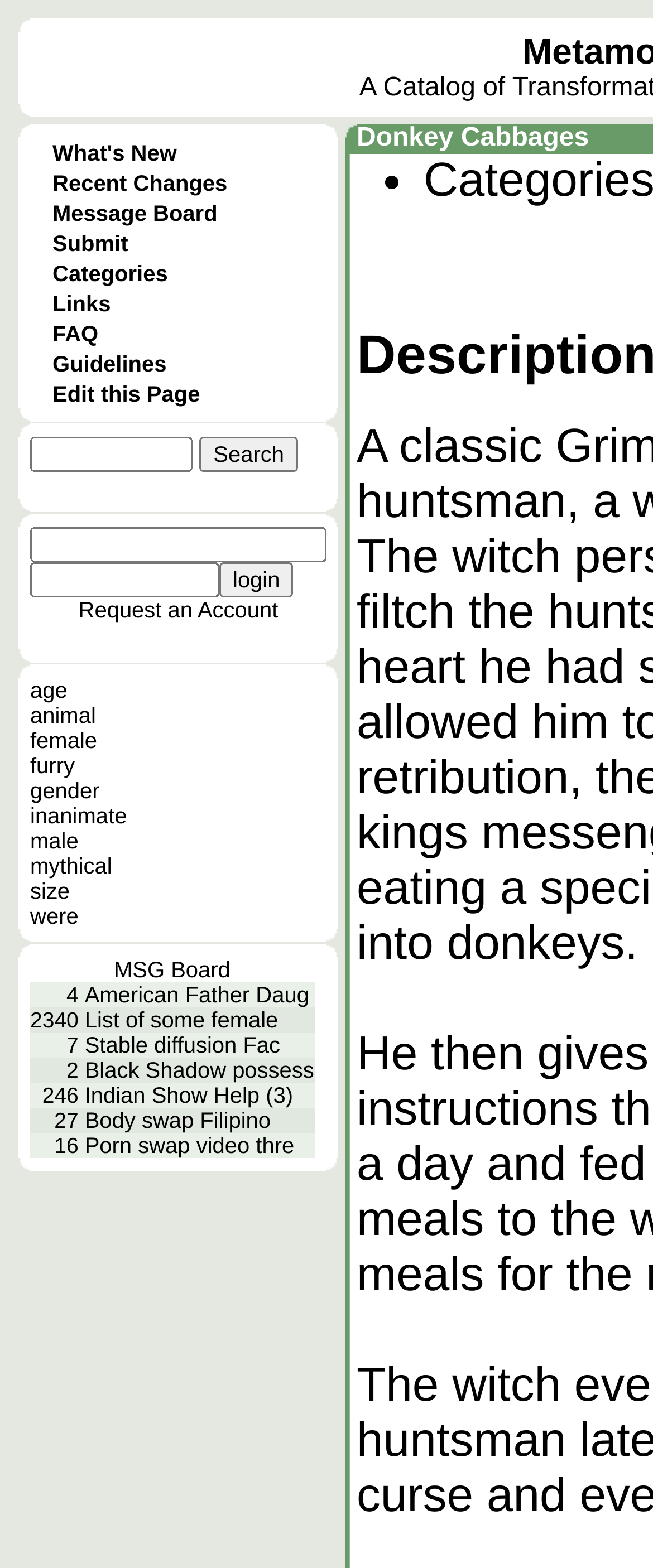Locate the bounding box of the UI element defined by this description: "Kristi". The coordinates should be given as four float numbers between 0 and 1, formatted as [left, top, right, bottom].

None